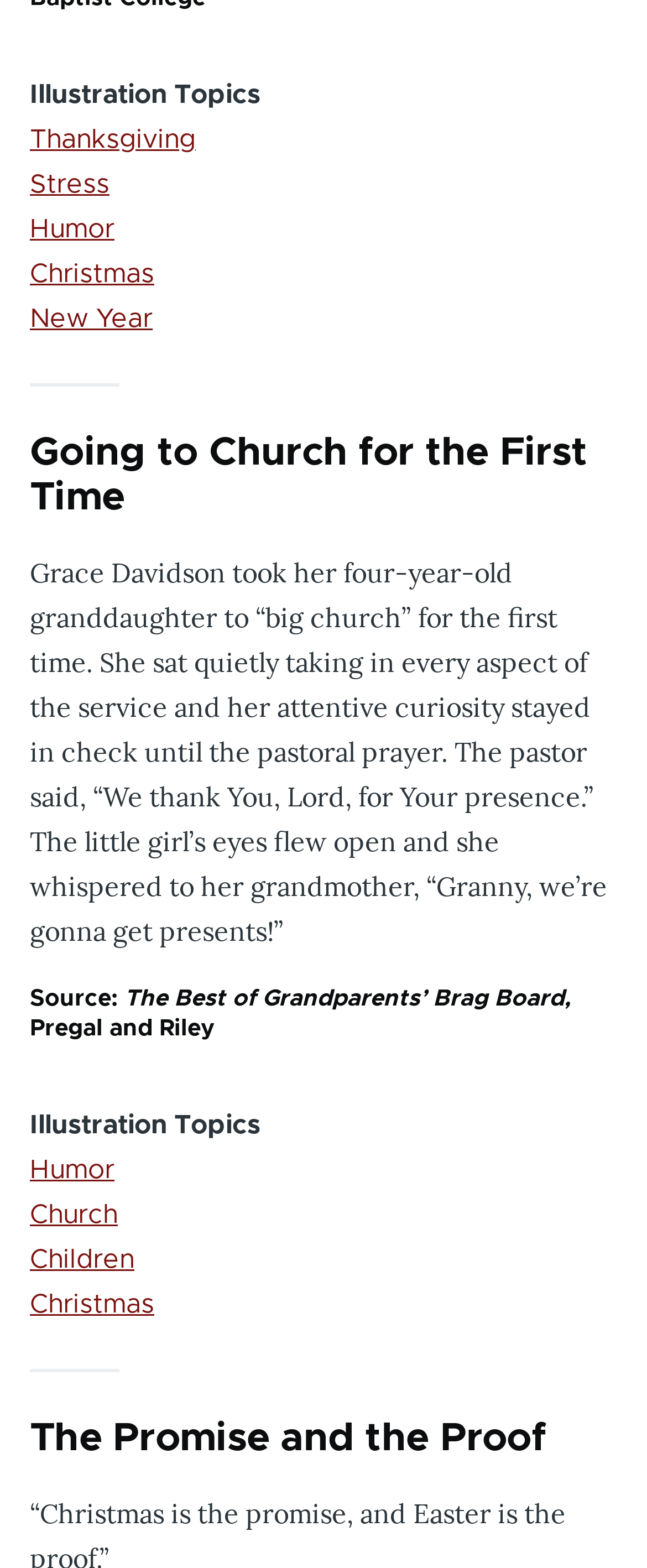Identify the bounding box coordinates necessary to click and complete the given instruction: "Click on the 'Humor' link".

[0.046, 0.138, 0.177, 0.154]